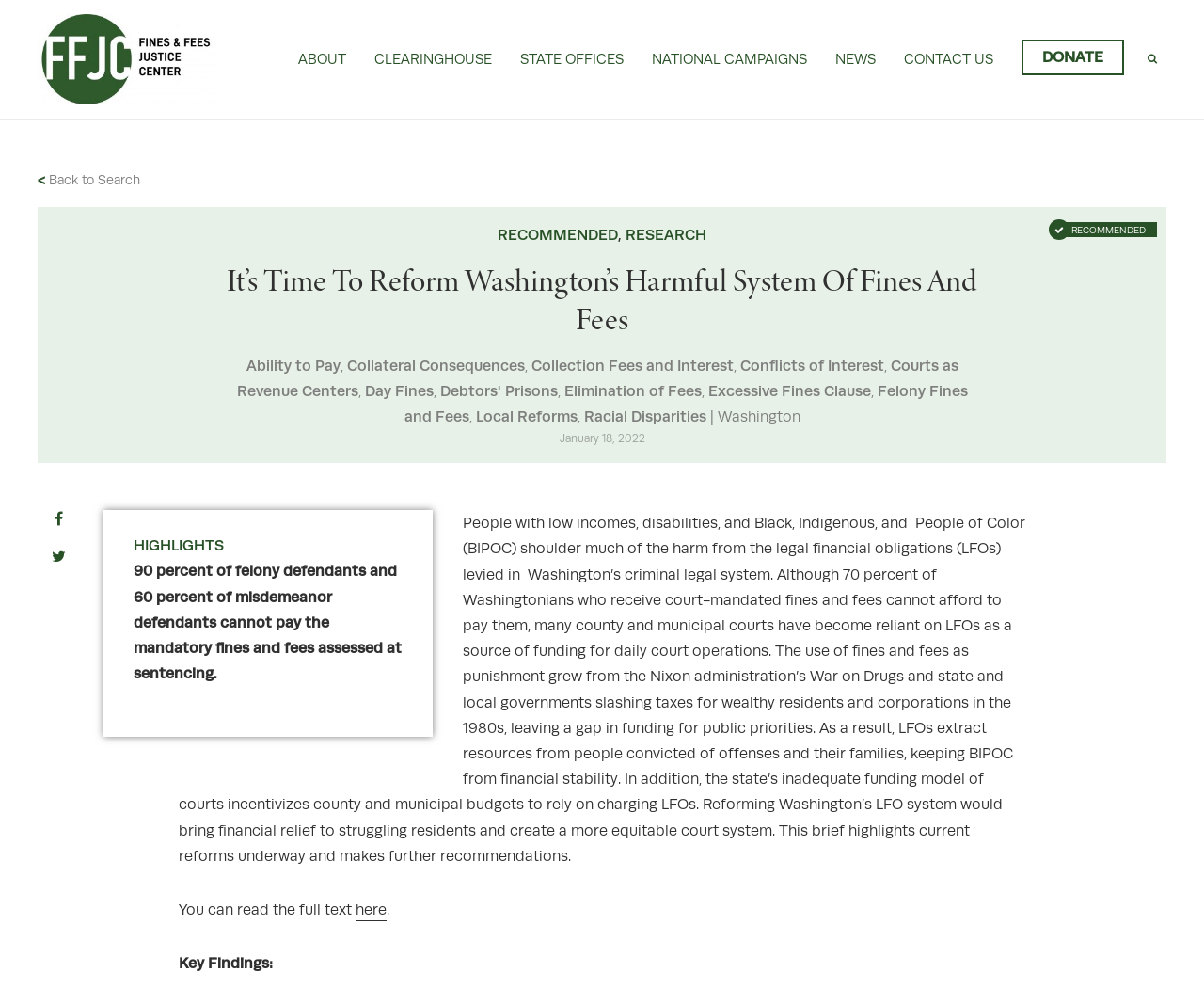Please provide a detailed answer to the question below by examining the image:
How many links are there in the navigation menu?

The navigation menu is located at the top of the webpage and contains links to 'CLEARINGHOUSE', 'STATE OFFICES', 'NATIONAL CAMPAIGNS', 'NEWS', 'CONTACT US', and 'DONATE'. Therefore, there are 6 links in the navigation menu.